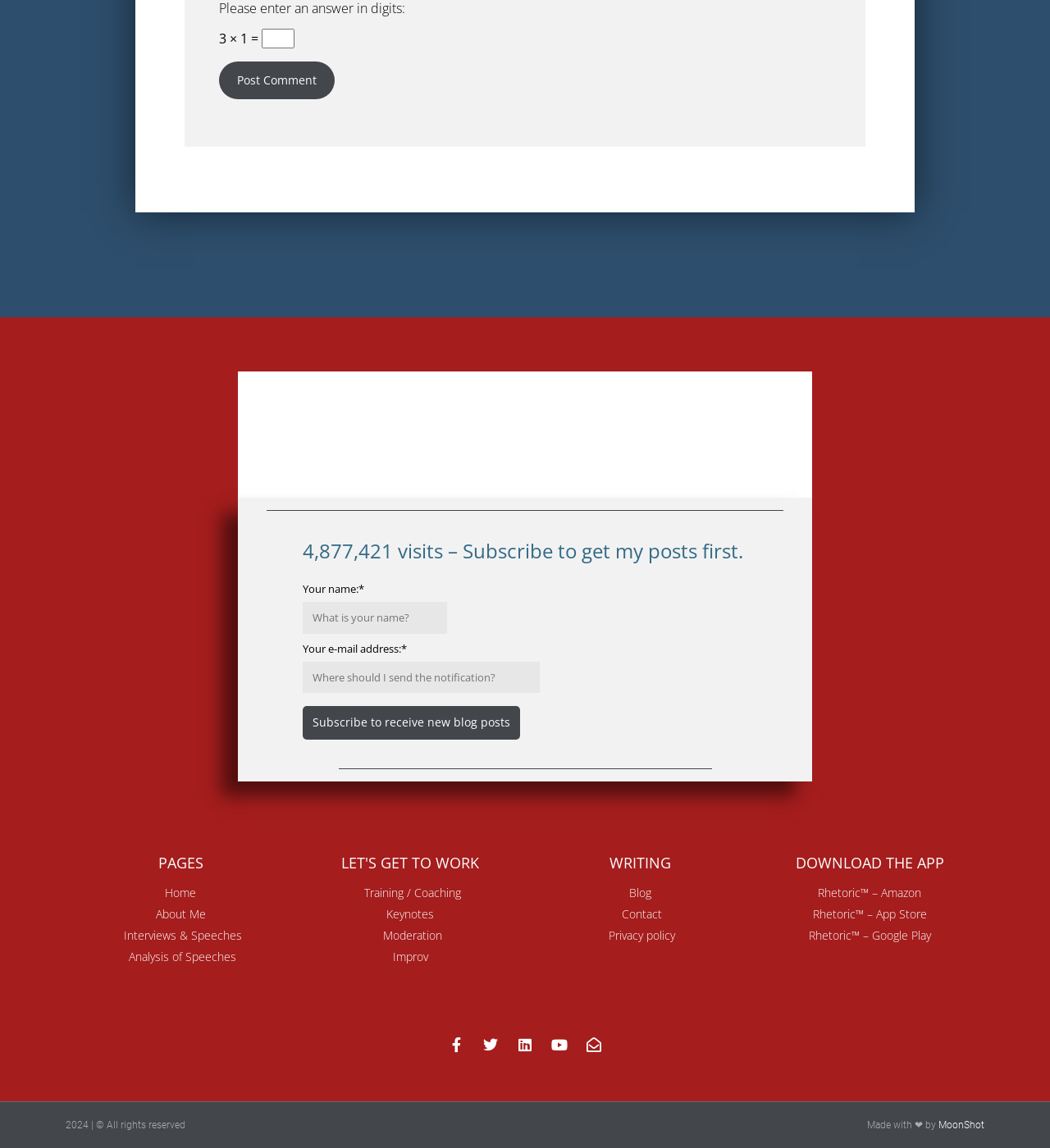Find the bounding box coordinates for the area that should be clicked to accomplish the instruction: "Enter your name".

[0.288, 0.524, 0.426, 0.552]